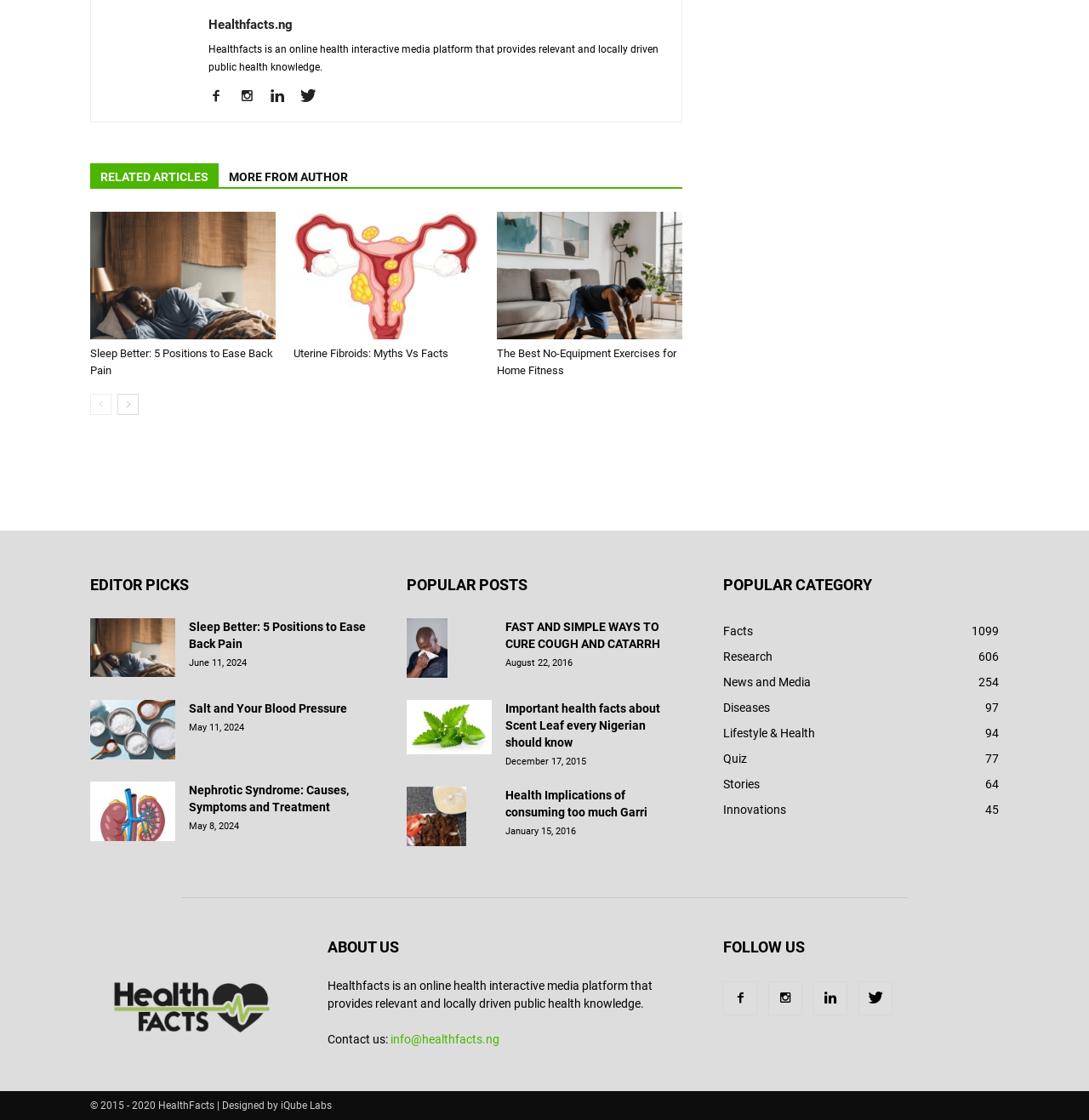Find the bounding box of the element with the following description: "title="Uterine Fibroids: Myths Vs Facts"". The coordinates must be four float numbers between 0 and 1, formatted as [left, top, right, bottom].

[0.27, 0.189, 0.44, 0.303]